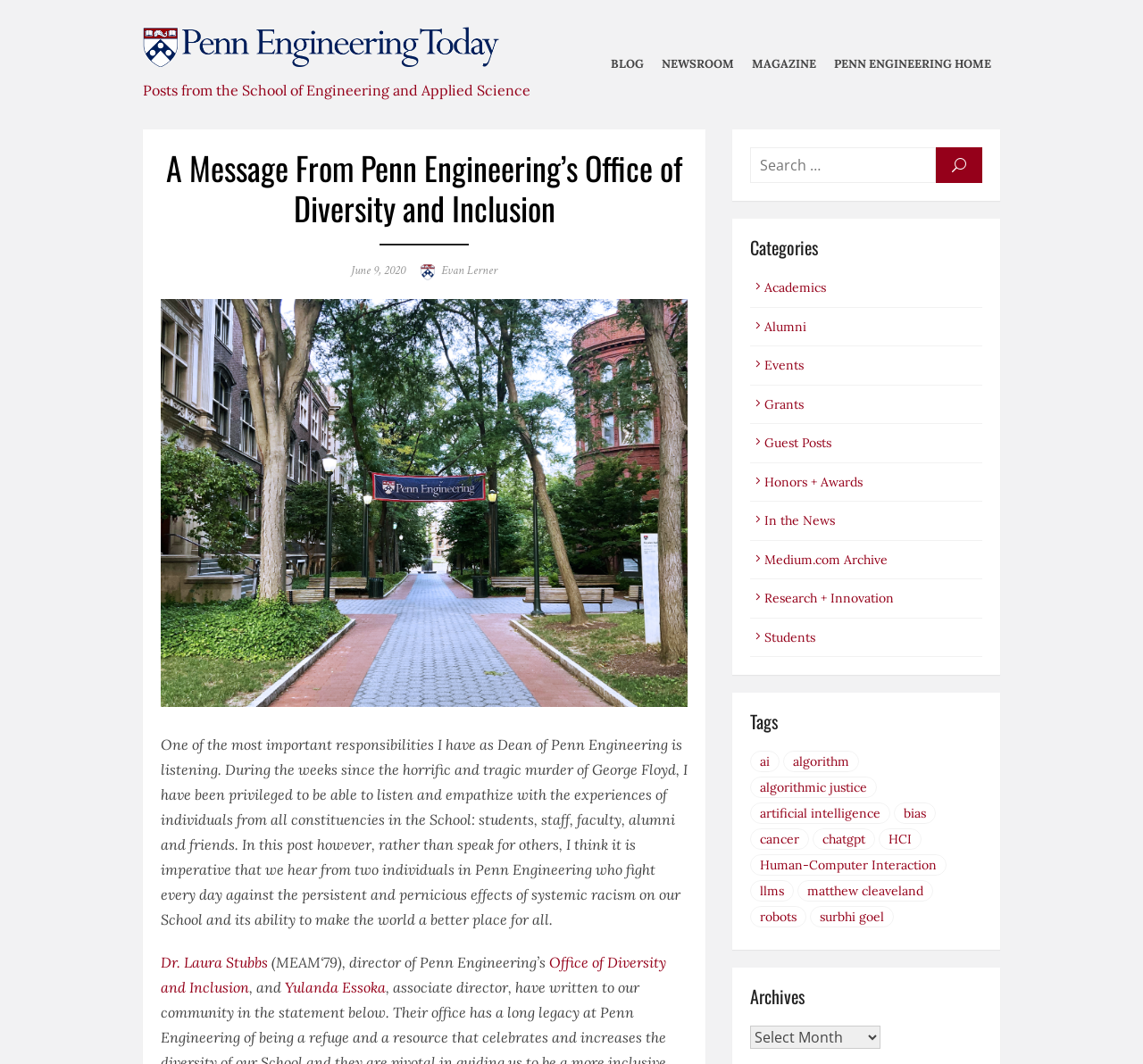Determine the bounding box for the UI element that matches this description: "Magazine".

[0.654, 0.044, 0.718, 0.077]